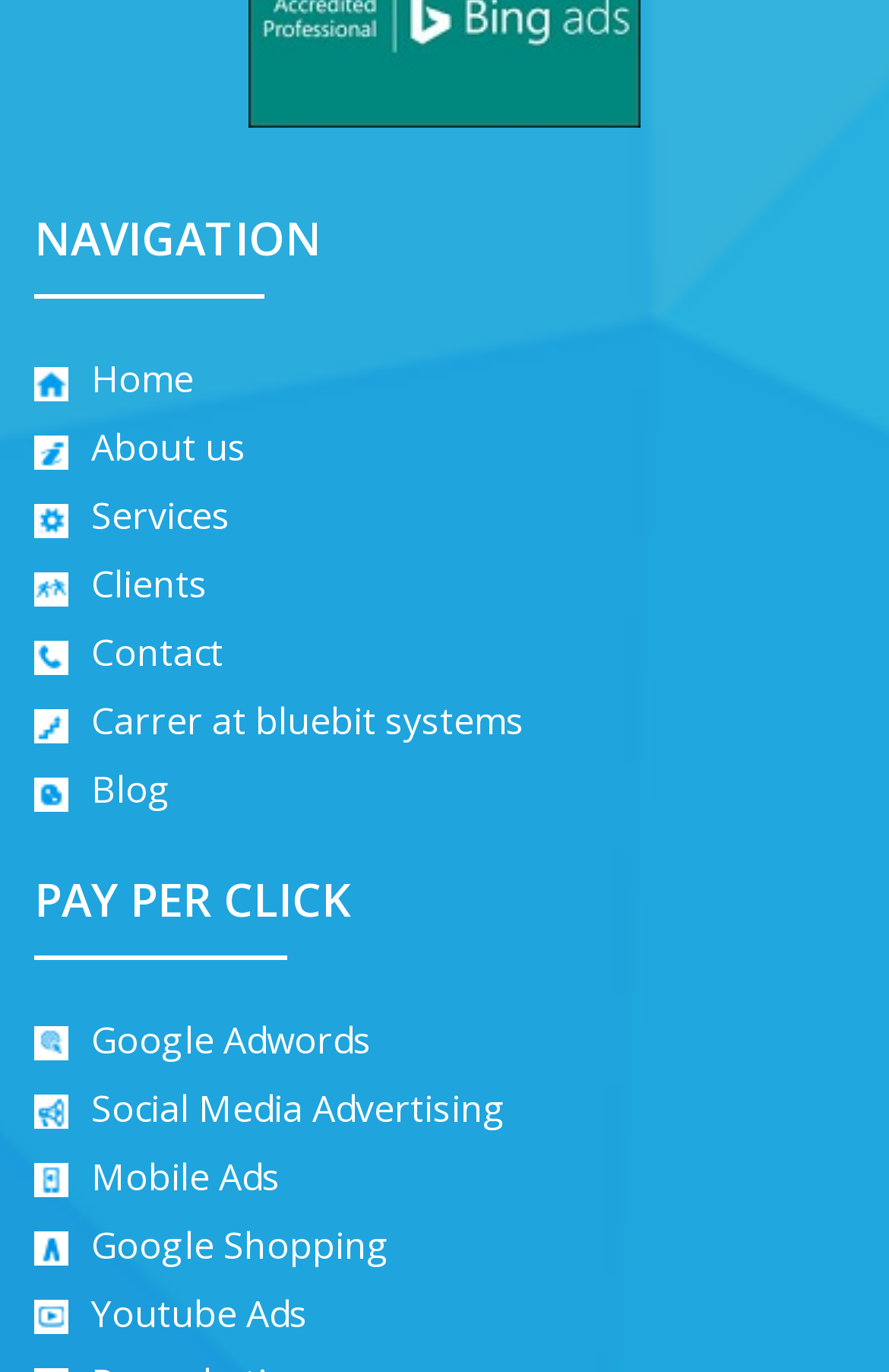What is the last navigation item?
Answer the question in a detailed and comprehensive manner.

The last navigation item is 'Blog' because it is the last link under the 'NAVIGATION' heading, with a bounding box coordinate of [0.038, 0.557, 0.192, 0.594] and an image icon.